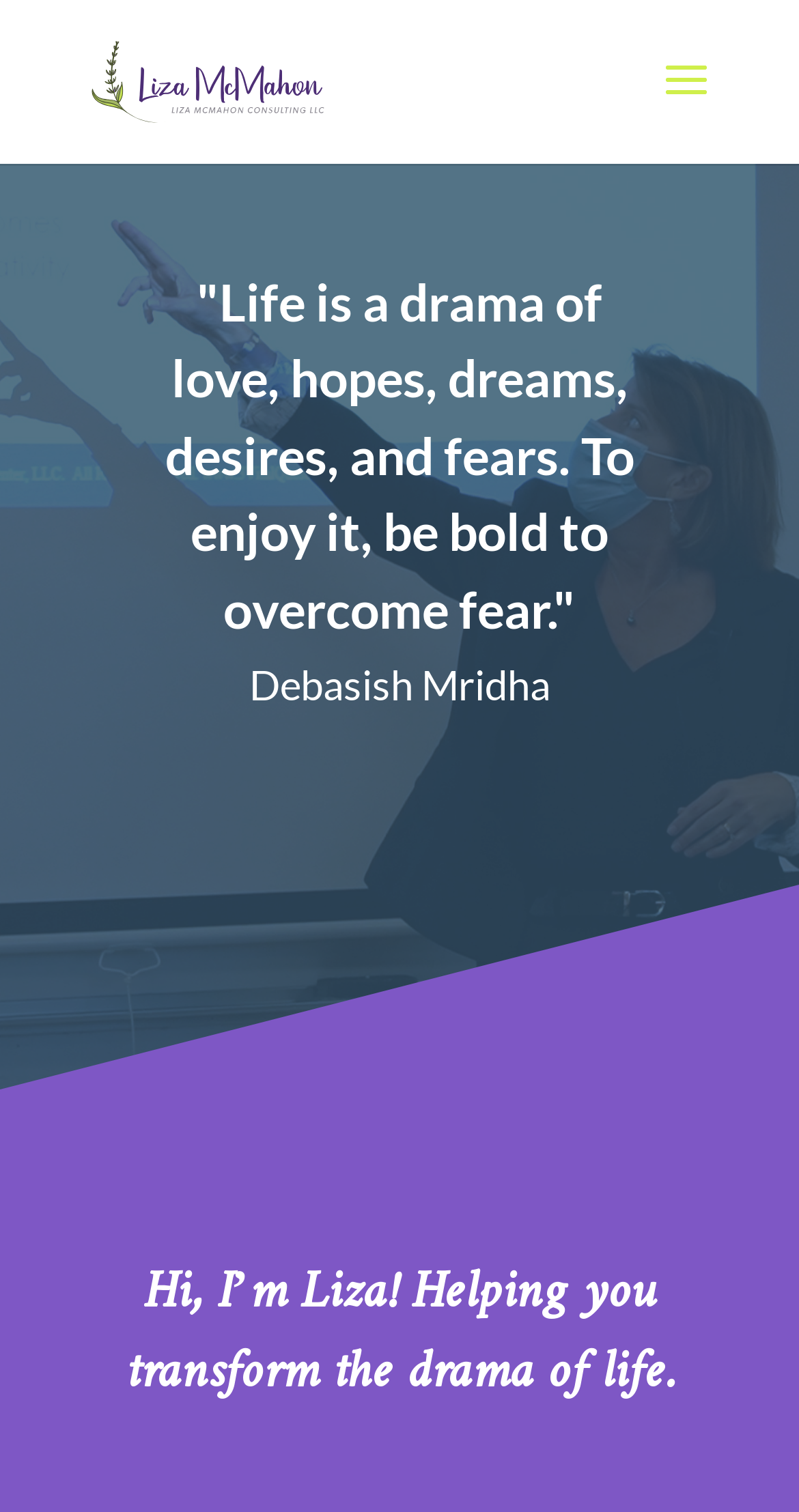Determine the bounding box for the described HTML element: "alt="Liza McMahon Consulting"". Ensure the coordinates are four float numbers between 0 and 1 in the format [left, top, right, bottom].

[0.11, 0.037, 0.409, 0.067]